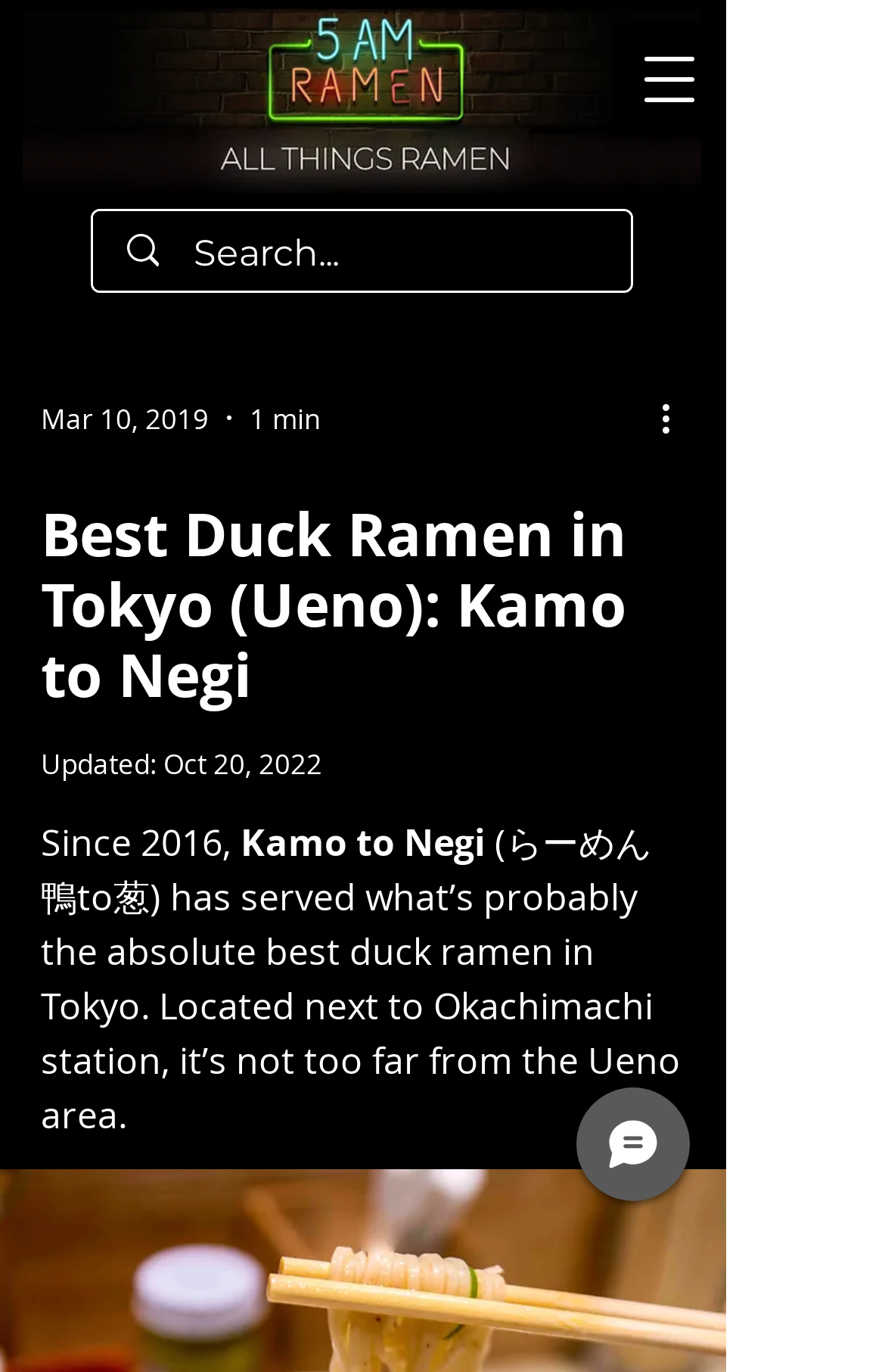Give a detailed account of the webpage.

This webpage is about Kamo to Negi, a popular ramen restaurant in Tokyo, specifically in the Ueno area. At the top-left corner, there is a large image of a delicious-looking bowl of ramen, which takes up most of the top section of the page. 

To the top-right, there is a navigation menu button labeled "Open navigation menu". Below the image, there is a search bar with a magnifying glass icon, where users can input search queries. The search bar is accompanied by a date "Mar 10, 2019" and a time "1 min" on the left, and a "More actions" button on the right.

The main content of the page starts with a heading "Best Duck Ramen in Tokyo (Ueno): Kamo to Negi" followed by a brief description of the restaurant, which mentions that it has been serving the best duck ramen in Tokyo since 2016. The description also provides the location of the restaurant, next to Okachimachi station, near the Ueno area.

At the bottom-right corner, there is a "Chat" button with a speech bubble icon.